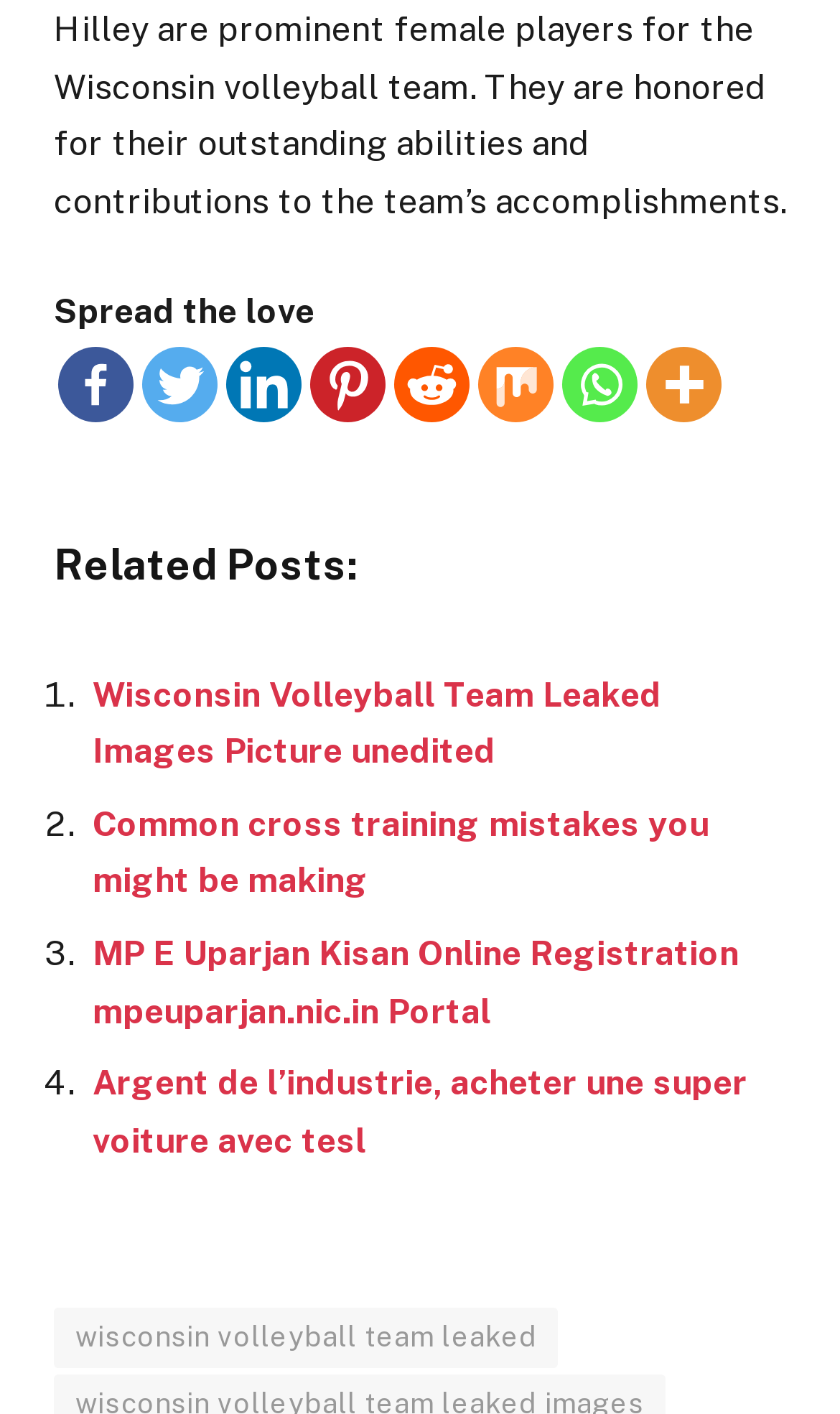Can you specify the bounding box coordinates of the area that needs to be clicked to fulfill the following instruction: "Read Wisconsin Volleyball Team Leaked Images Picture unedited"?

[0.11, 0.476, 0.787, 0.546]